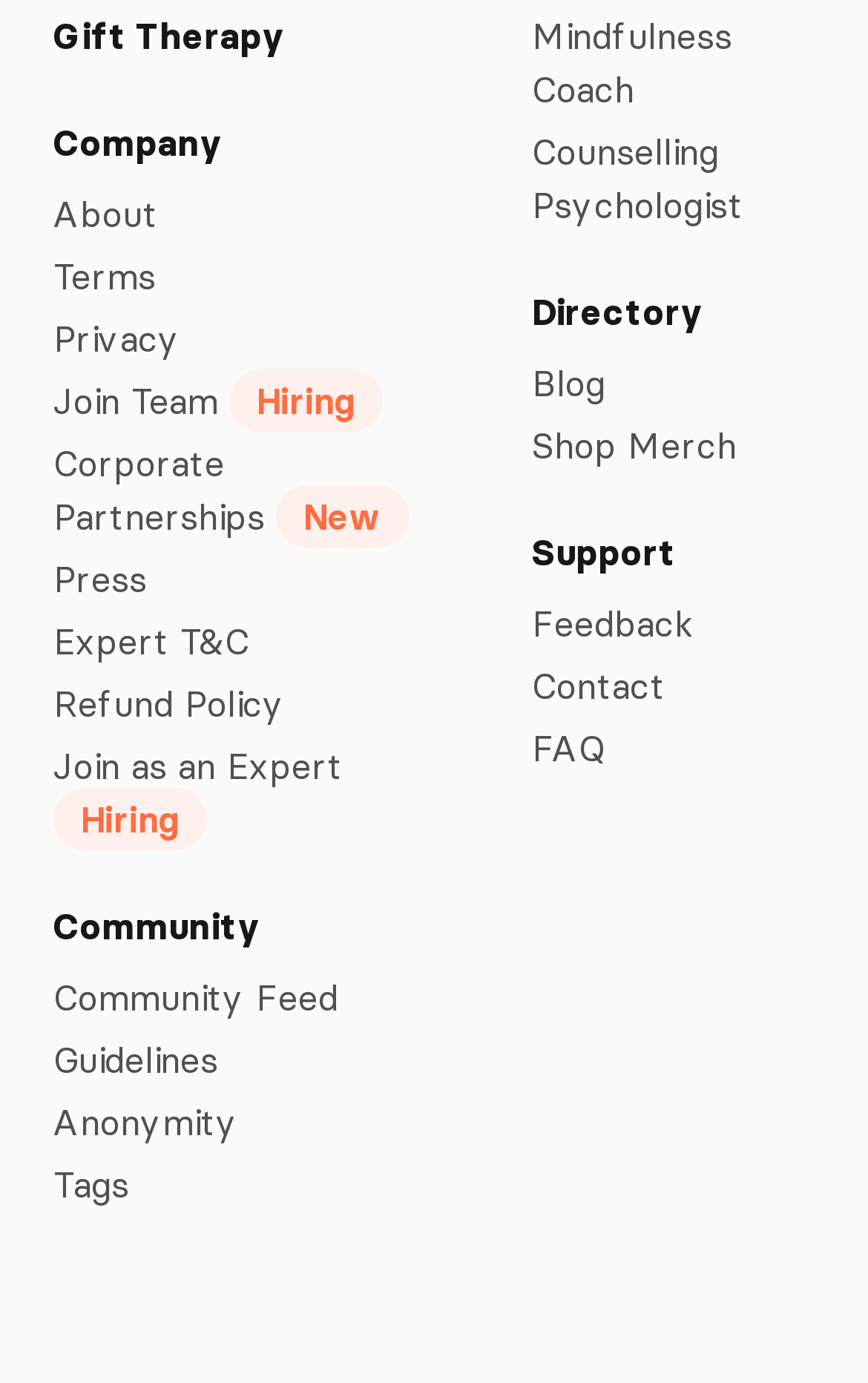What is the second type of expert listed?
Please interpret the details in the image and answer the question thoroughly.

Under the 'Directory' section, I found two types of experts listed: 'Mindfulness Coach' and 'Counselling Psychologist'. The second one is 'Counselling Psychologist' with a bounding box coordinate of [0.613, 0.09, 0.938, 0.167].